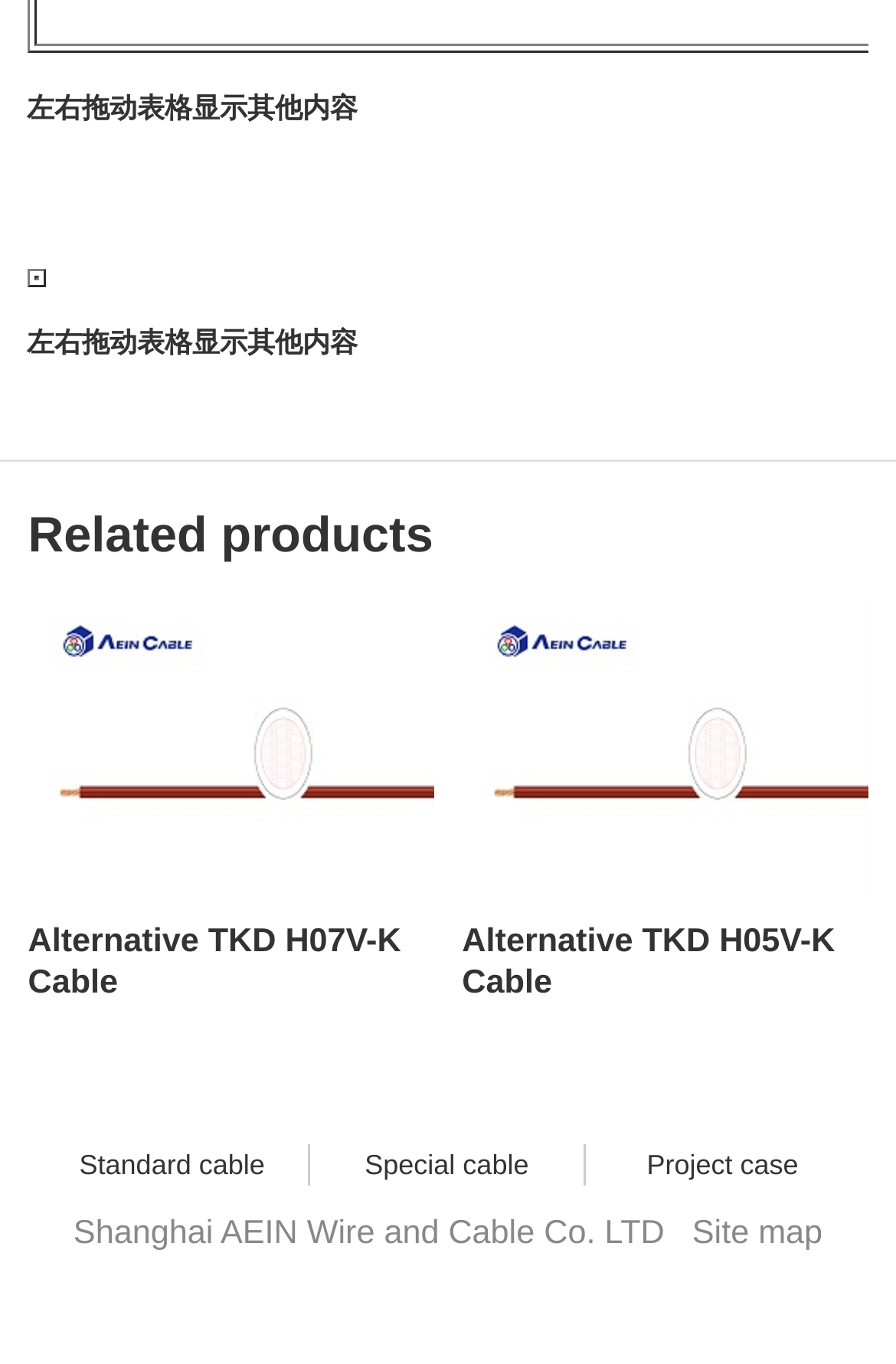What is the company name of the website owner?
From the image, provide a succinct answer in one word or a short phrase.

Shanghai AEIN Wire and Cable Co. LTD